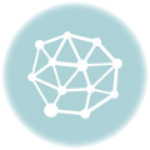What is the color of the interconnected nodes?
Using the visual information, respond with a single word or phrase.

White